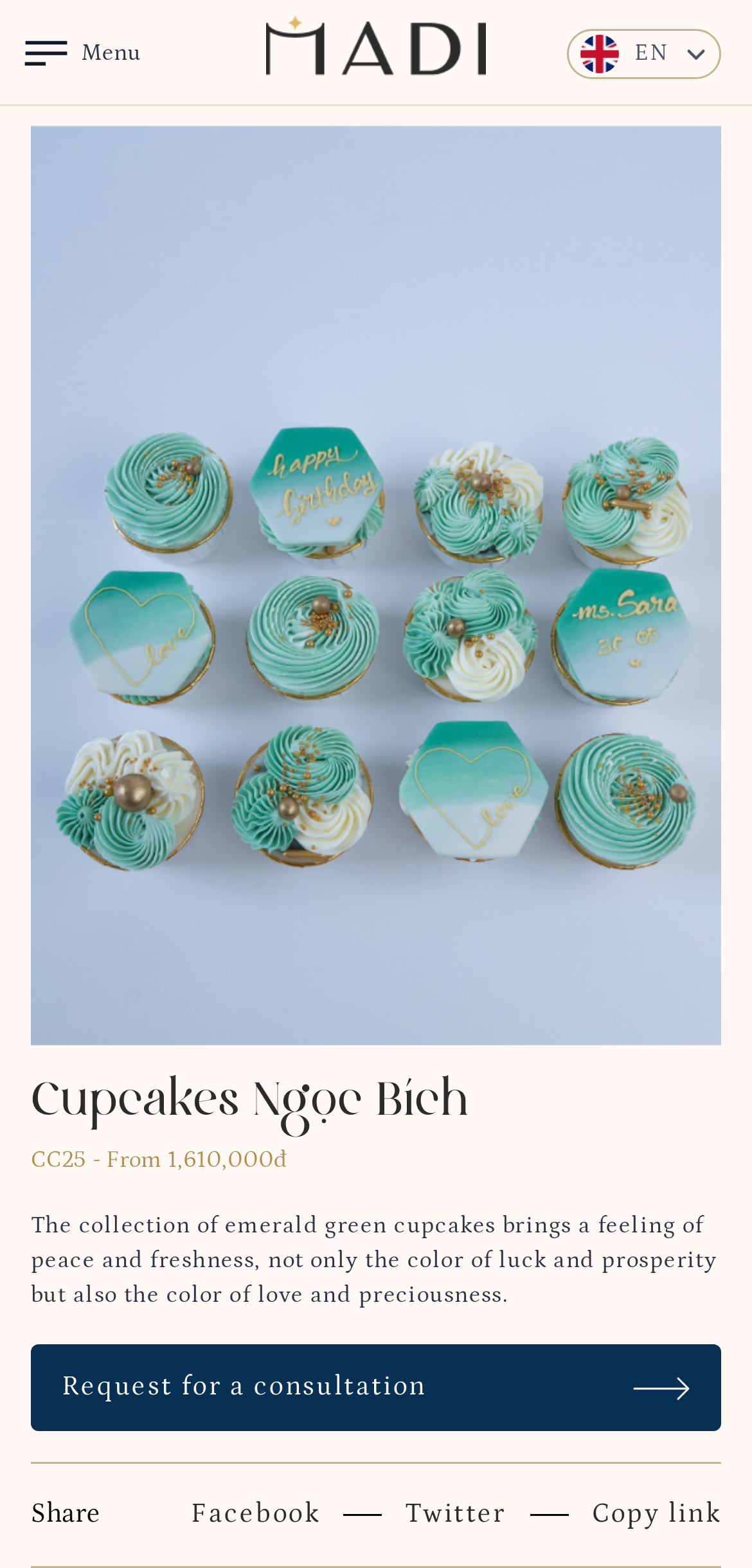Find the main header of the webpage and produce its text content.

Cupcakes Ngọc Bích